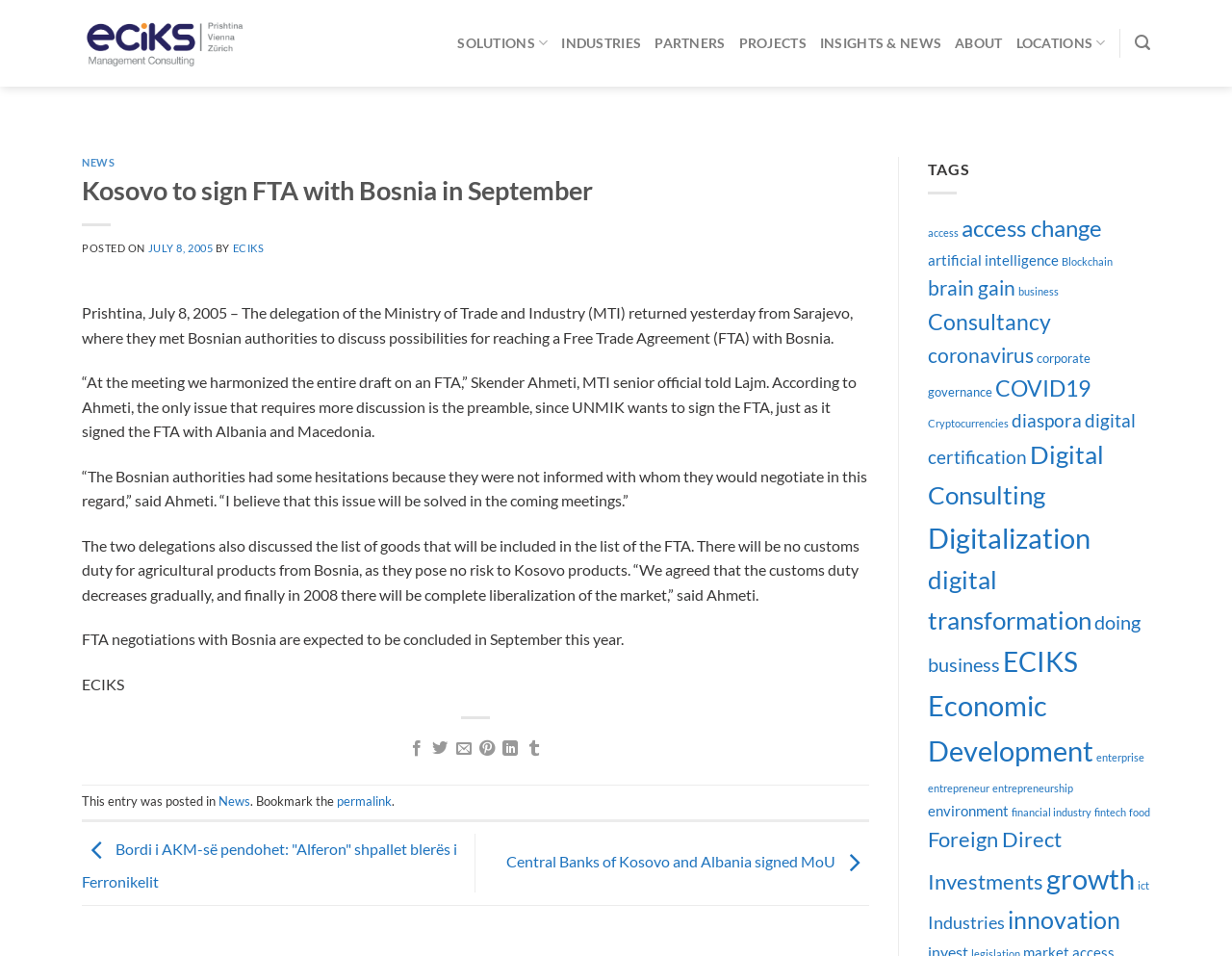What is the purpose of the meeting between MTI and Bosnian authorities?
Use the information from the screenshot to give a comprehensive response to the question.

The article states 'The delegation of the Ministry of Trade and Industry (MTI) returned yesterday from Sarajevo, where they met Bosnian authorities to discuss possibilities for reaching a Free Trade Agreement (FTA) with Bosnia.' which indicates that the purpose of the meeting was to discuss the Free Trade Agreement.